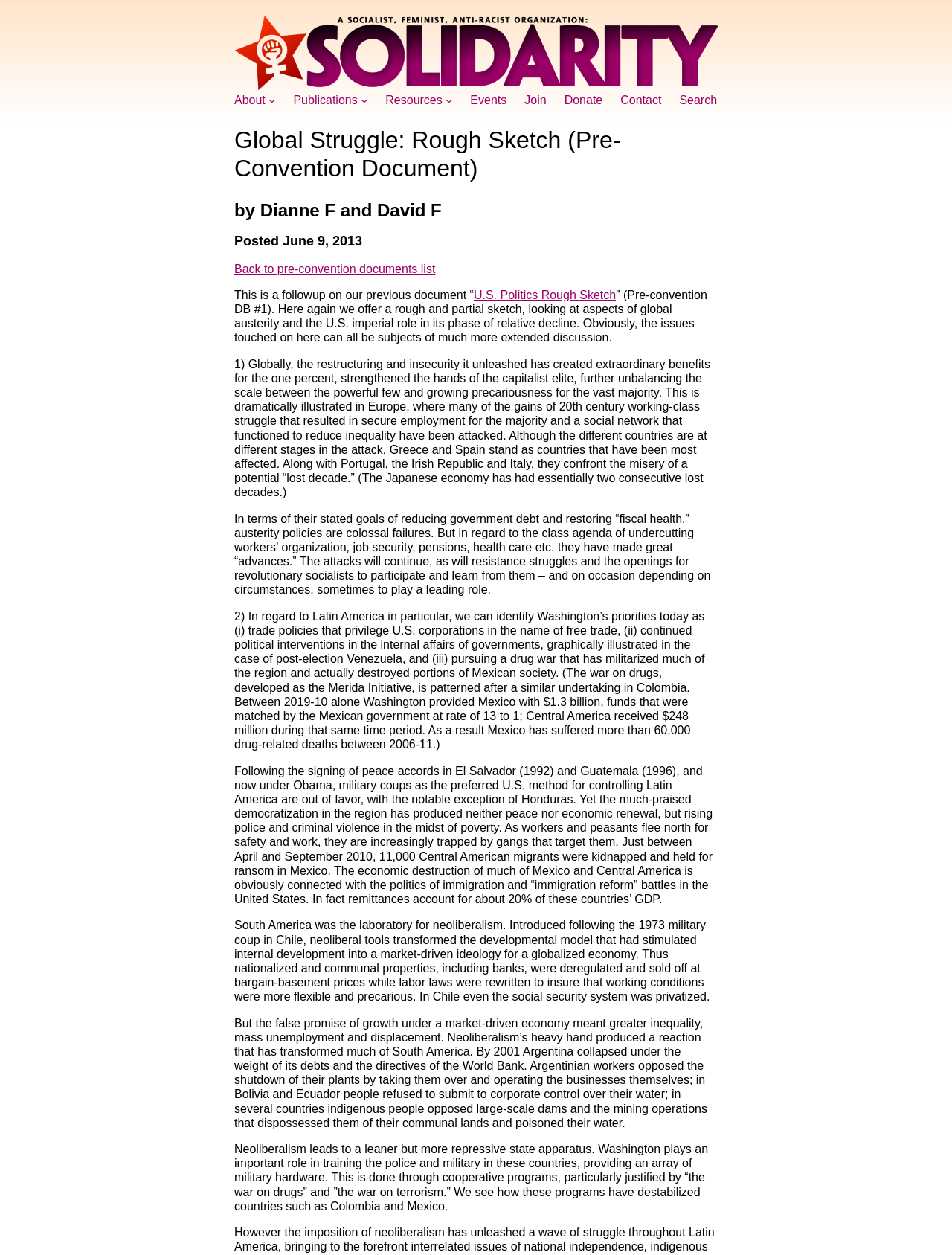Describe every aspect of the webpage comprehensively.

This webpage appears to be an article or document titled "Global Struggle: Rough Sketch (Pre-Convention Document) – Solidarity" by Dianne F and David F, posted on June 9, 2013. At the top of the page, there is a navigation menu with links to various sections, including "About", "Publications", "Resources", "Events", "Join", "Donate", "Contact", and "Search". 

Below the navigation menu, there is a heading with the title of the document, followed by the authors' names and the posting date. A link to "Back to pre-convention documents list" is located below the heading. 

The main content of the page is a lengthy text discussing global austerity, the U.S. imperial role, and its impact on various regions, including Europe, Latin America, and South America. The text is divided into several sections, each addressing a specific topic, such as the effects of austerity policies, the role of the U.S. in Latin America, and the consequences of neoliberalism in South America. 

Throughout the text, there are no images, but there are links to other related documents, such as "U.S. Politics Rough Sketch". The text is dense and academic in tone, suggesting that the document is intended for an audience interested in political and economic analysis.